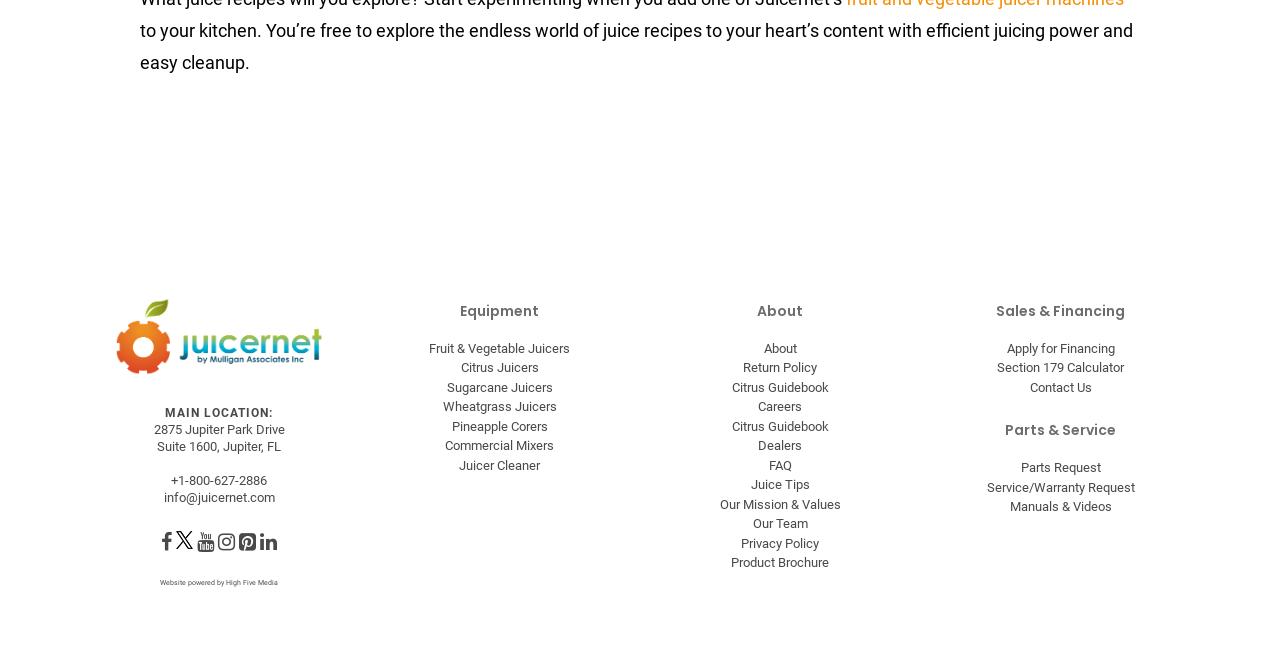Please pinpoint the bounding box coordinates for the region I should click to adhere to this instruction: "View the Citrus Guidebook".

[0.572, 0.572, 0.647, 0.595]